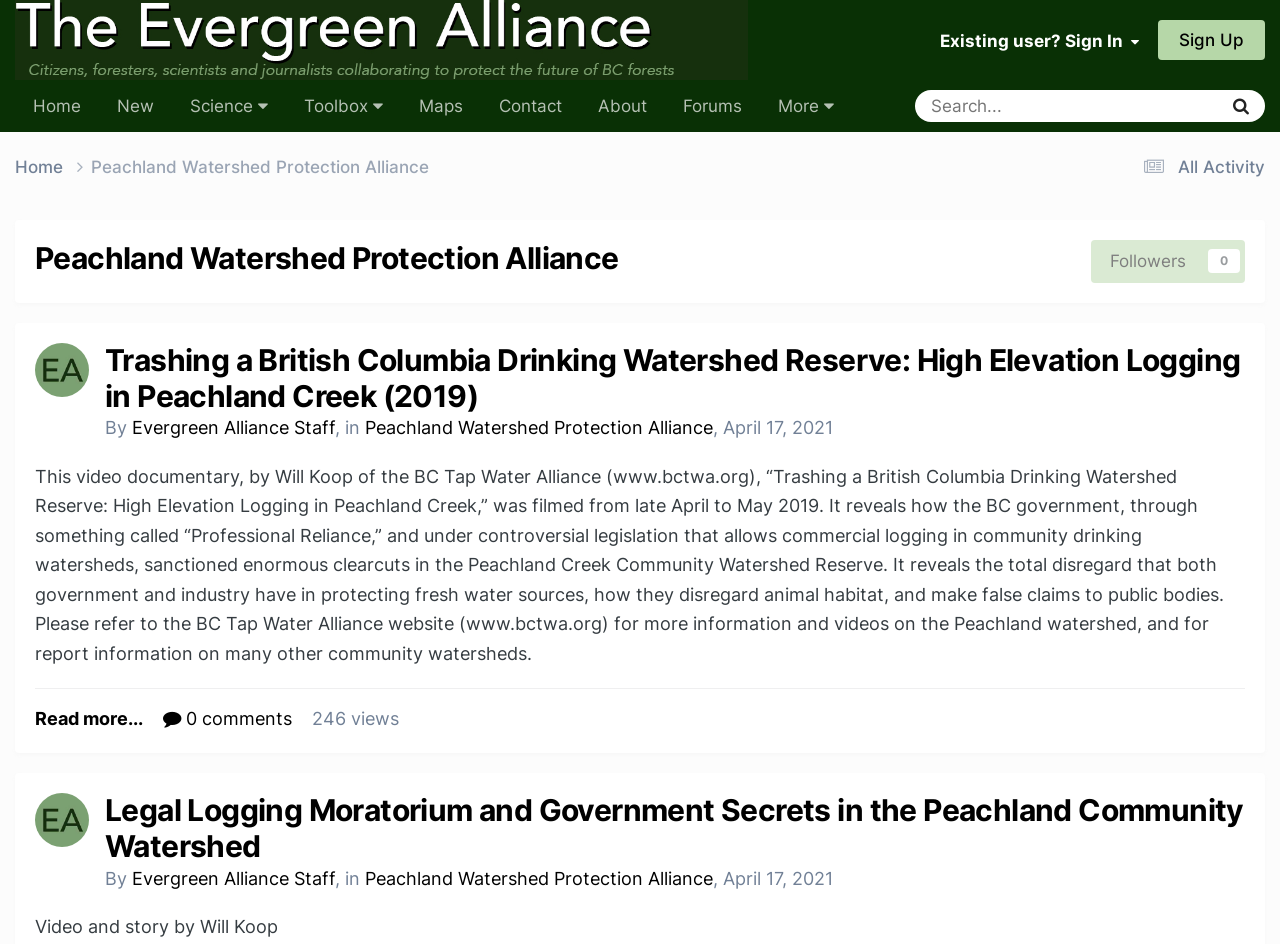Locate the bounding box coordinates for the element described below: "parent_node: Everywhere aria-label="Search" name="q" placeholder="Search..."". The coordinates must be four float values between 0 and 1, formatted as [left, top, right, bottom].

[0.715, 0.095, 0.856, 0.129]